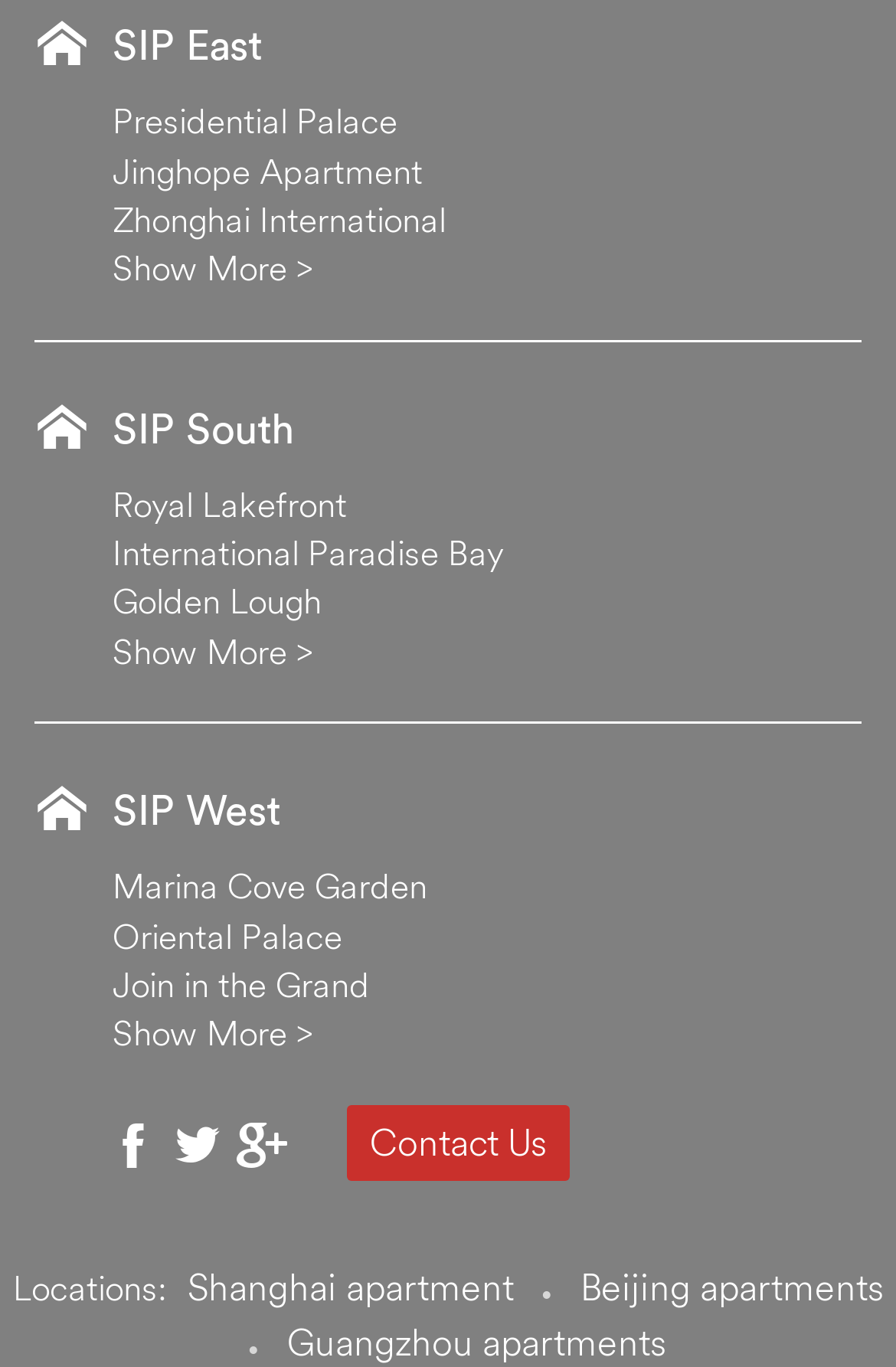Determine the bounding box coordinates for the clickable element to execute this instruction: "View Presidential Palace". Provide the coordinates as four float numbers between 0 and 1, i.e., [left, top, right, bottom].

[0.126, 0.073, 0.444, 0.104]